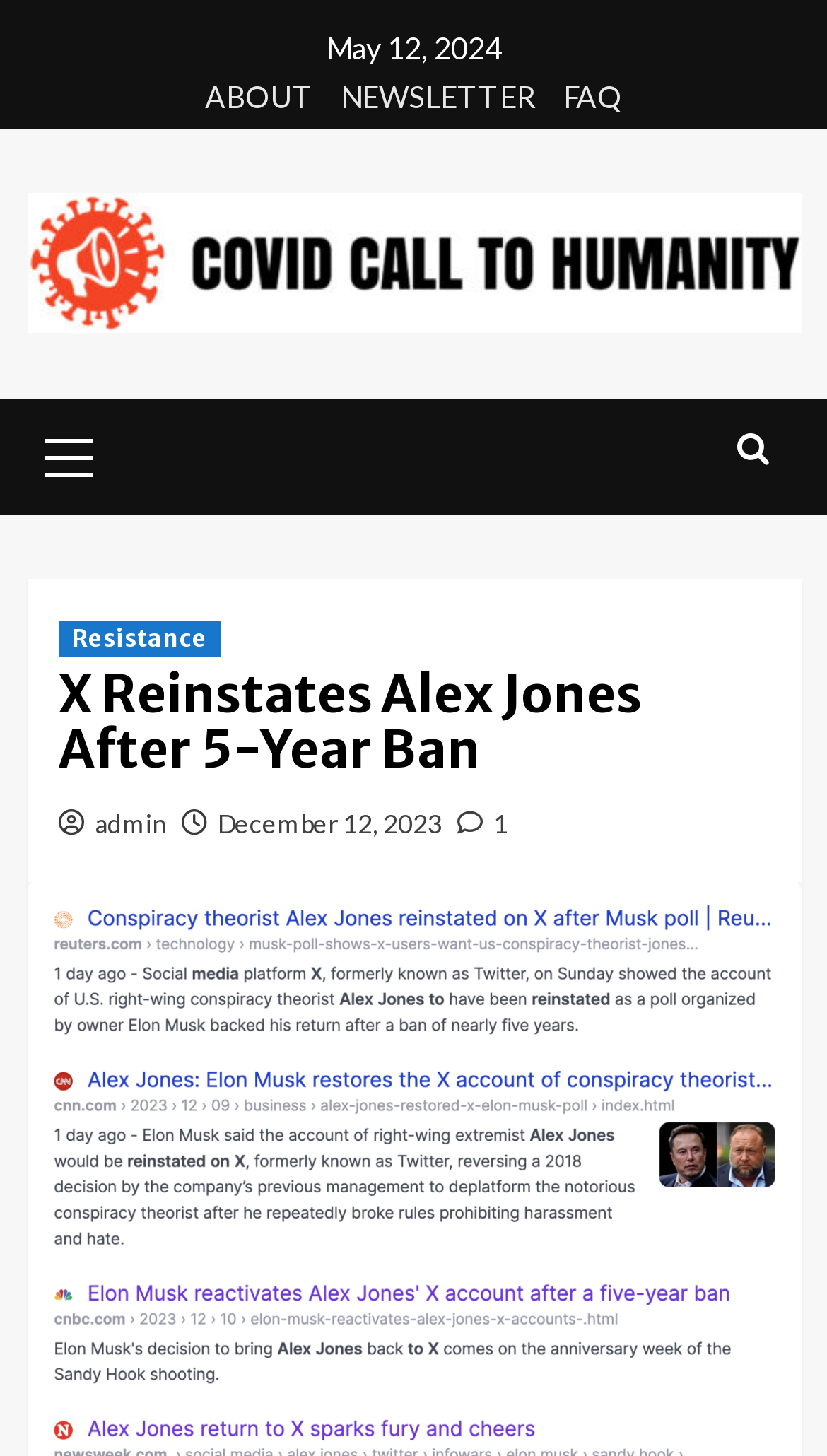Respond to the question below with a single word or phrase:
What is the date mentioned at the top?

May 12, 2024